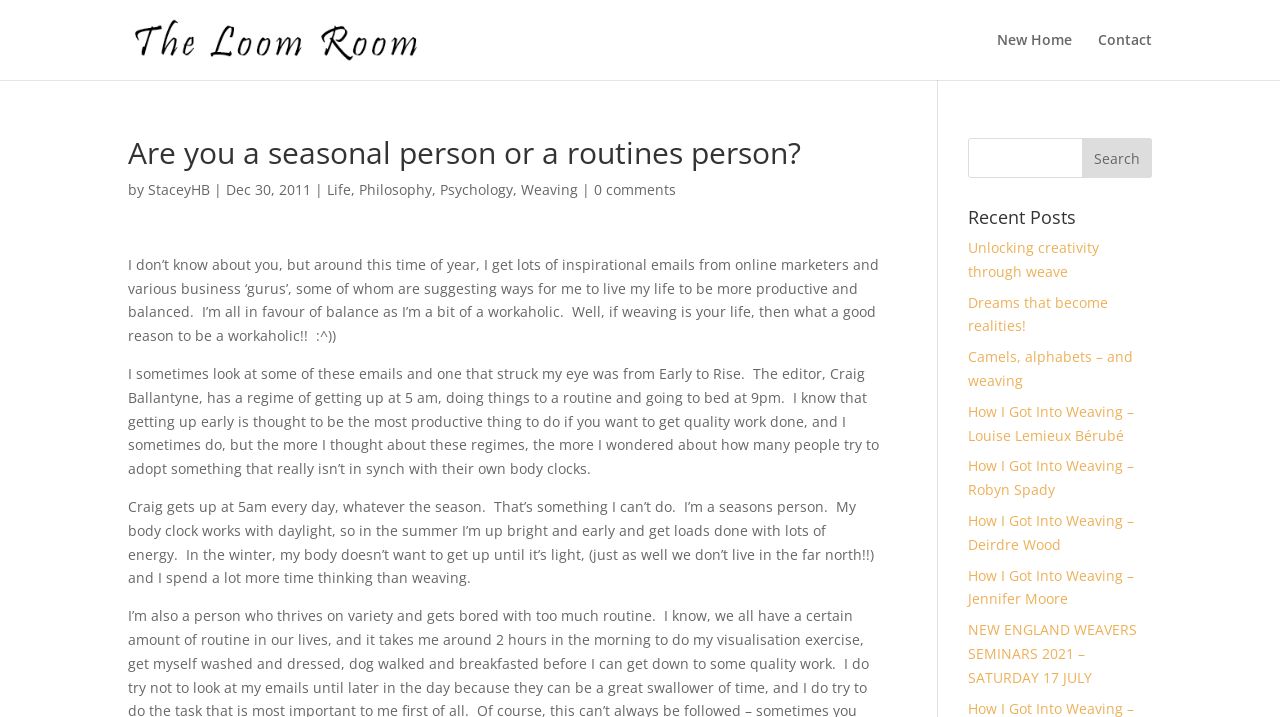Respond to the question below with a single word or phrase: What is the topic of the article?

Seasonal person vs routines person